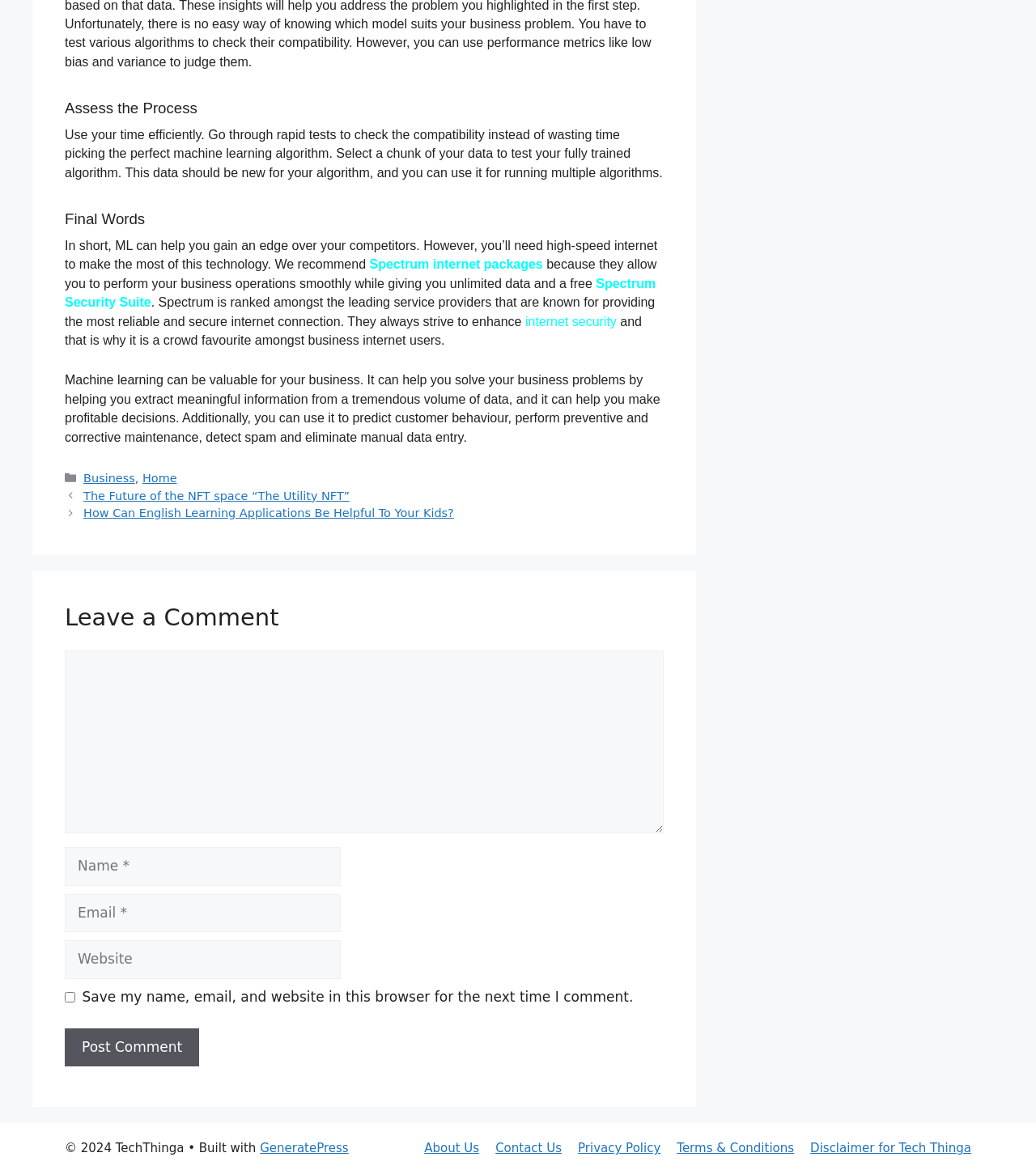Please give a succinct answer using a single word or phrase:
What can be used to check the compatibility of machine learning algorithms?

Rapid tests